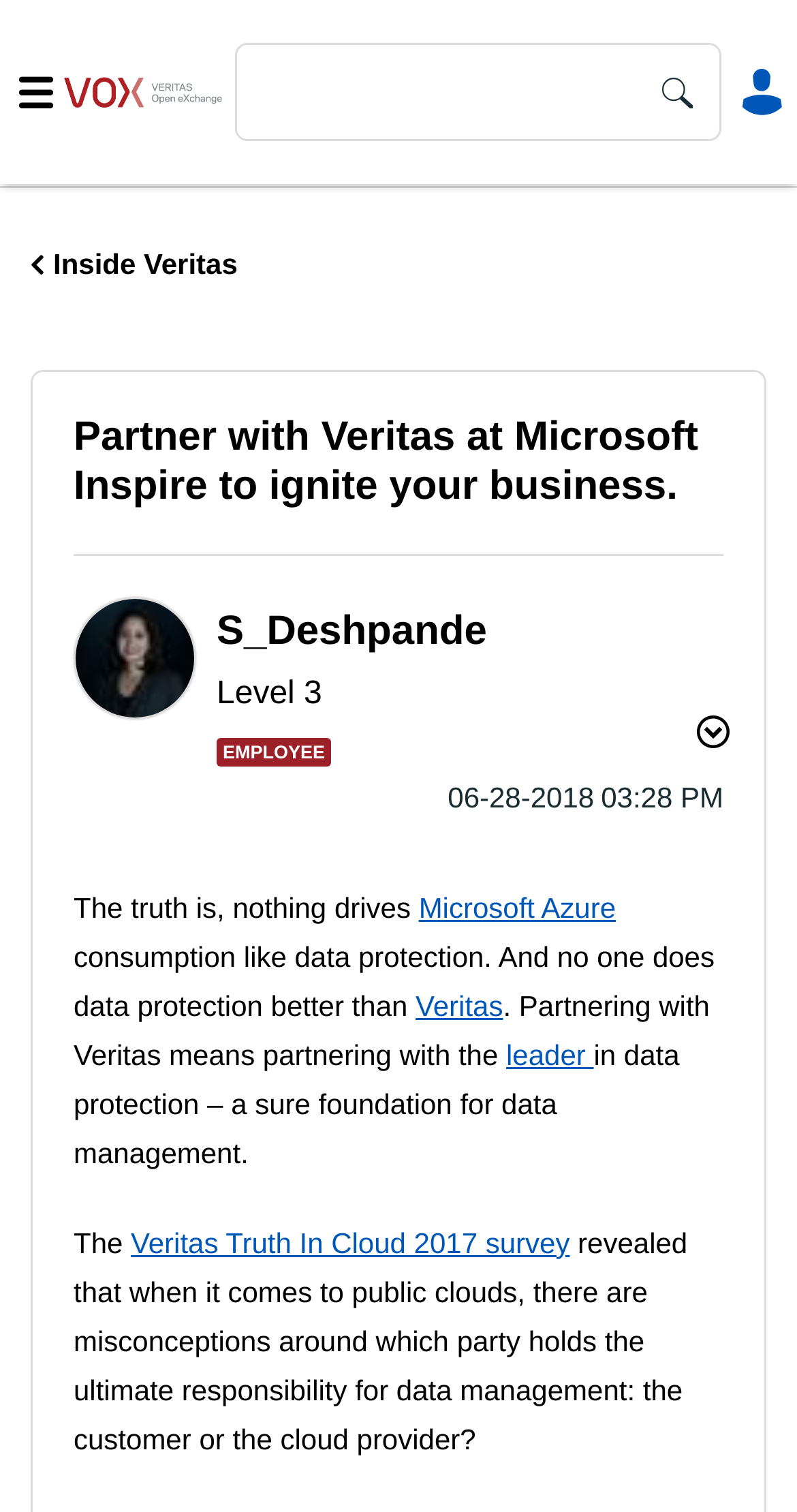What is the company mentioned in the webpage?
Use the information from the screenshot to give a comprehensive response to the question.

The webpage mentions Veritas as a company that partners with Microsoft Azure for data protection. This is evident from the text 'Partnering with Veritas means partnering with the leader in data protection'.